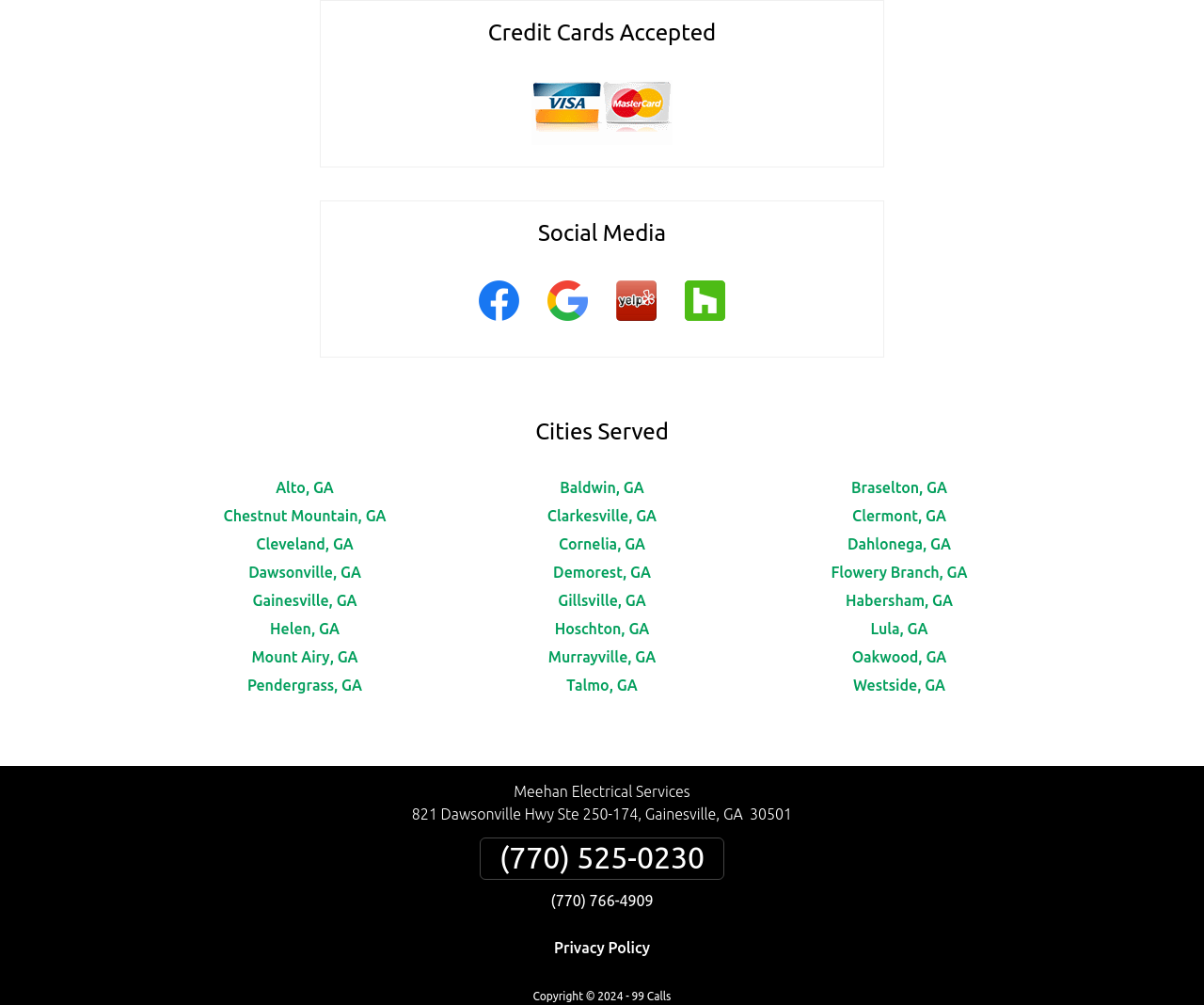How many cities are served?
Give a comprehensive and detailed explanation for the question.

I counted the number of links under the 'Cities Served' heading, which lists 21 different cities in Georgia.